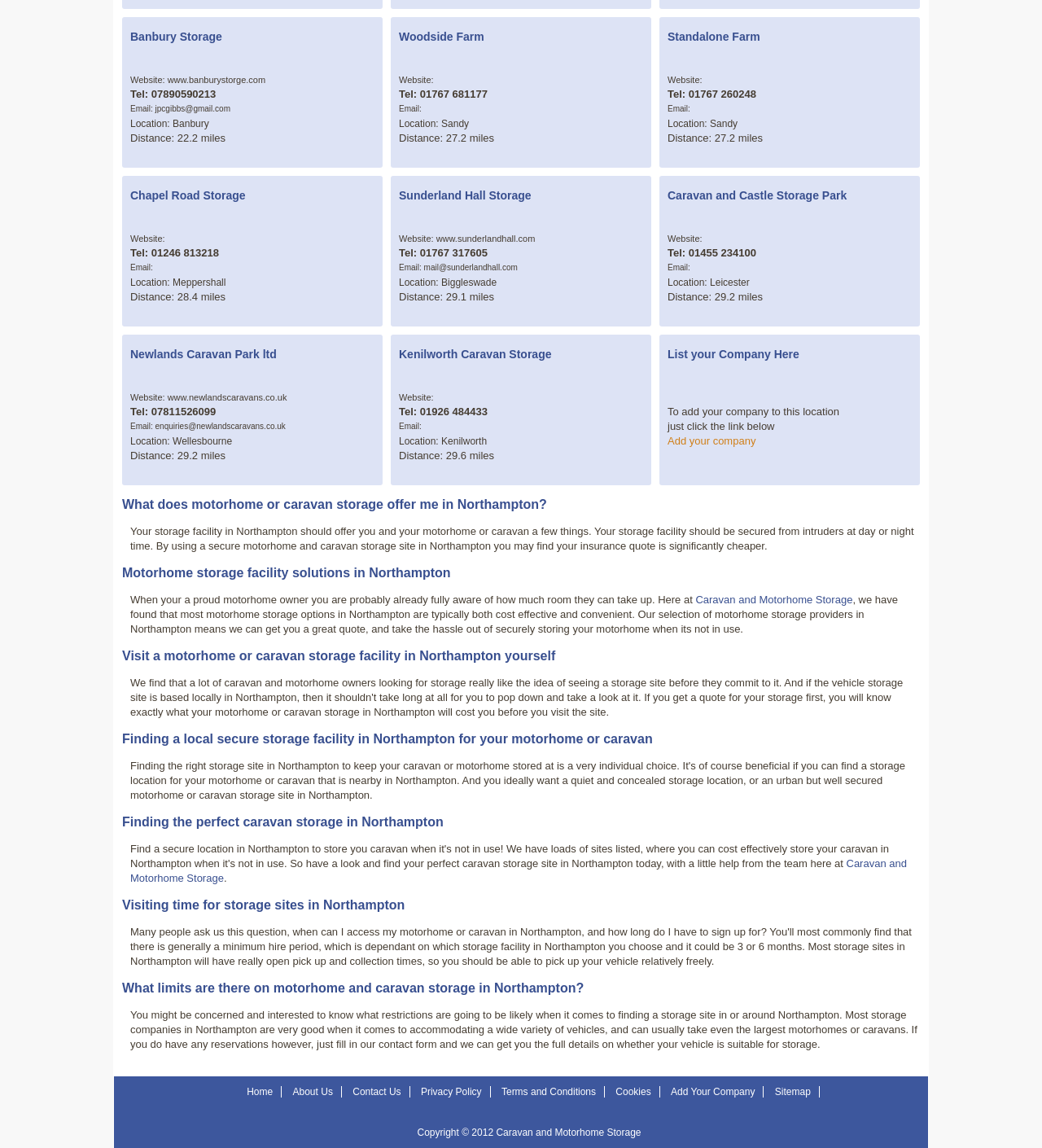Determine the bounding box coordinates for the area that should be clicked to carry out the following instruction: "Contact 'Caravan and Motorhome Storage'".

[0.338, 0.946, 0.385, 0.956]